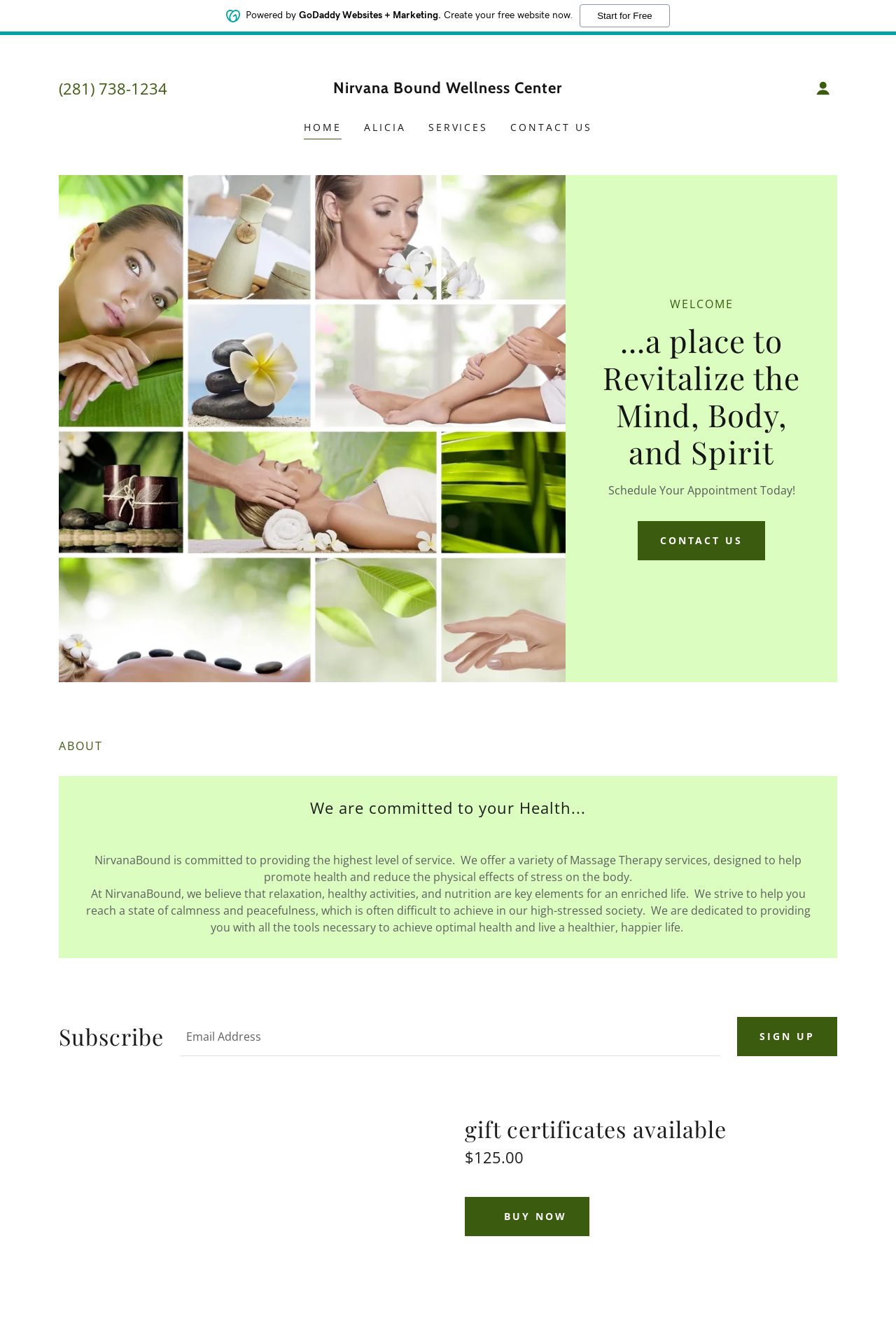Please specify the bounding box coordinates of the area that should be clicked to accomplish the following instruction: "Call the phone number". The coordinates should consist of four float numbers between 0 and 1, i.e., [left, top, right, bottom].

[0.066, 0.058, 0.187, 0.074]